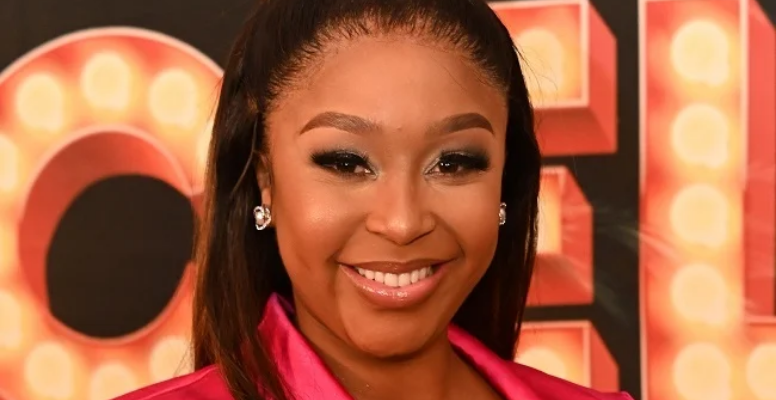What is Minnie Dlamini reflecting on?
Could you give a comprehensive explanation in response to this question?

According to the caption, Minnie Dlamini is reflecting on the significant events of 2023, a year filled with both challenges and triumphs, as she shares her gratitude with her followers.